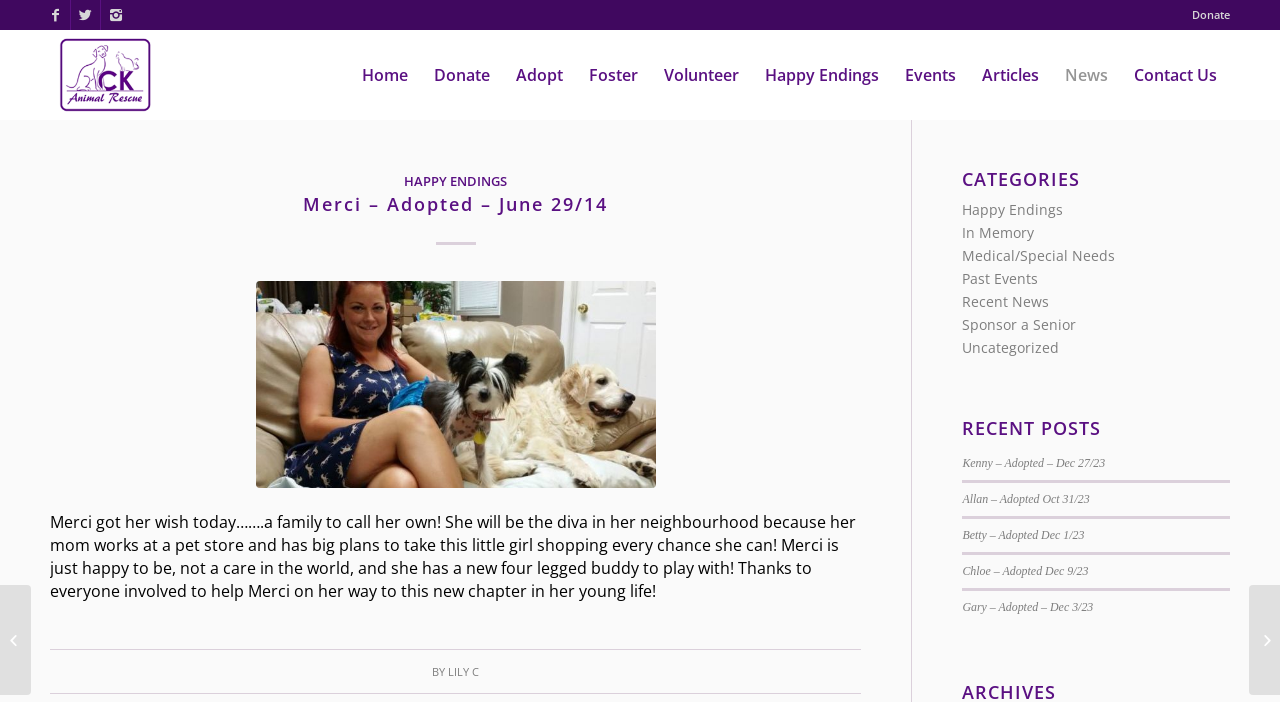Determine the bounding box coordinates of the clickable region to follow the instruction: "Click on Donate".

[0.931, 0.0, 0.961, 0.041]